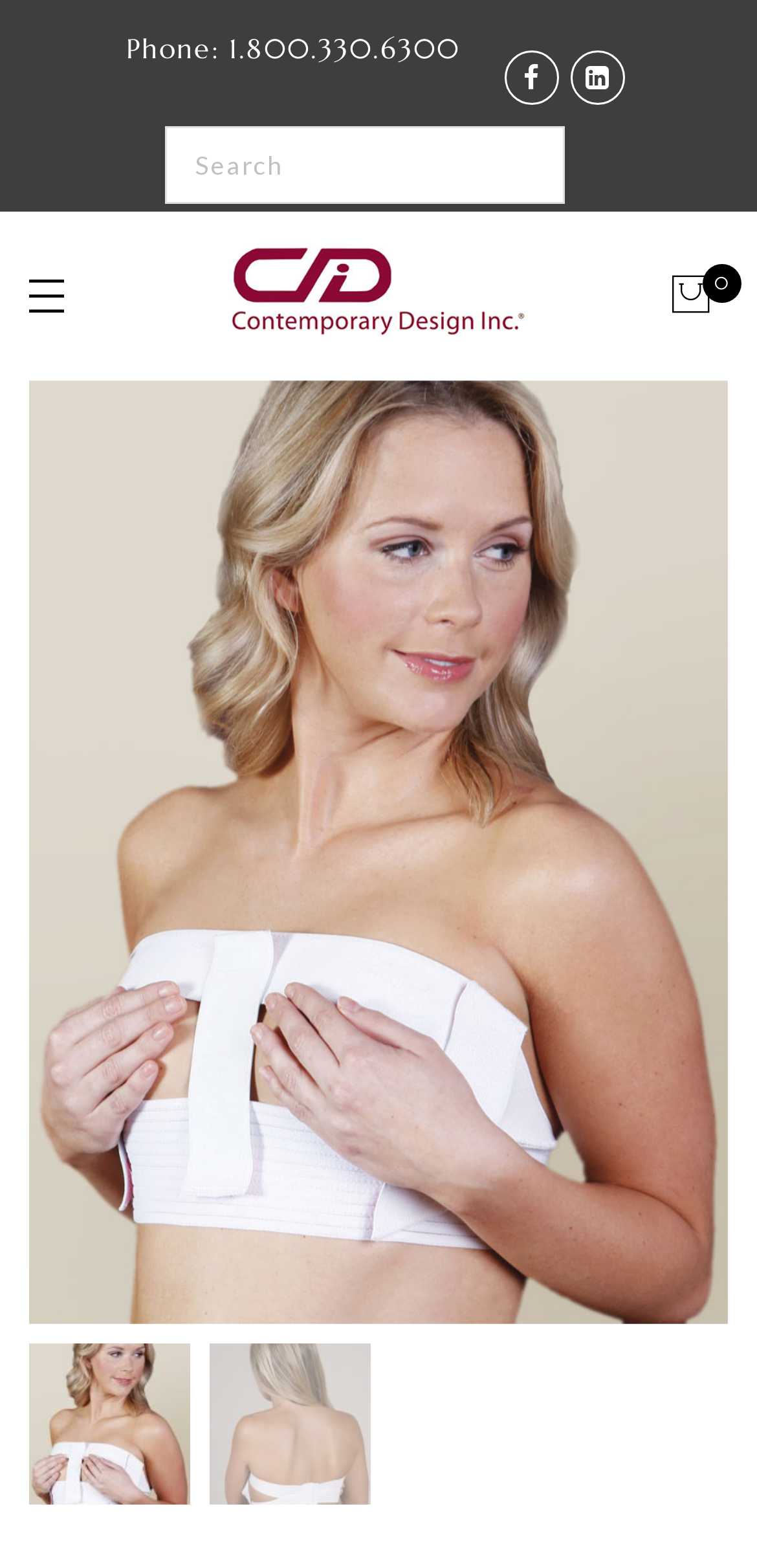Mark the bounding box of the element that matches the following description: "Next Post".

None